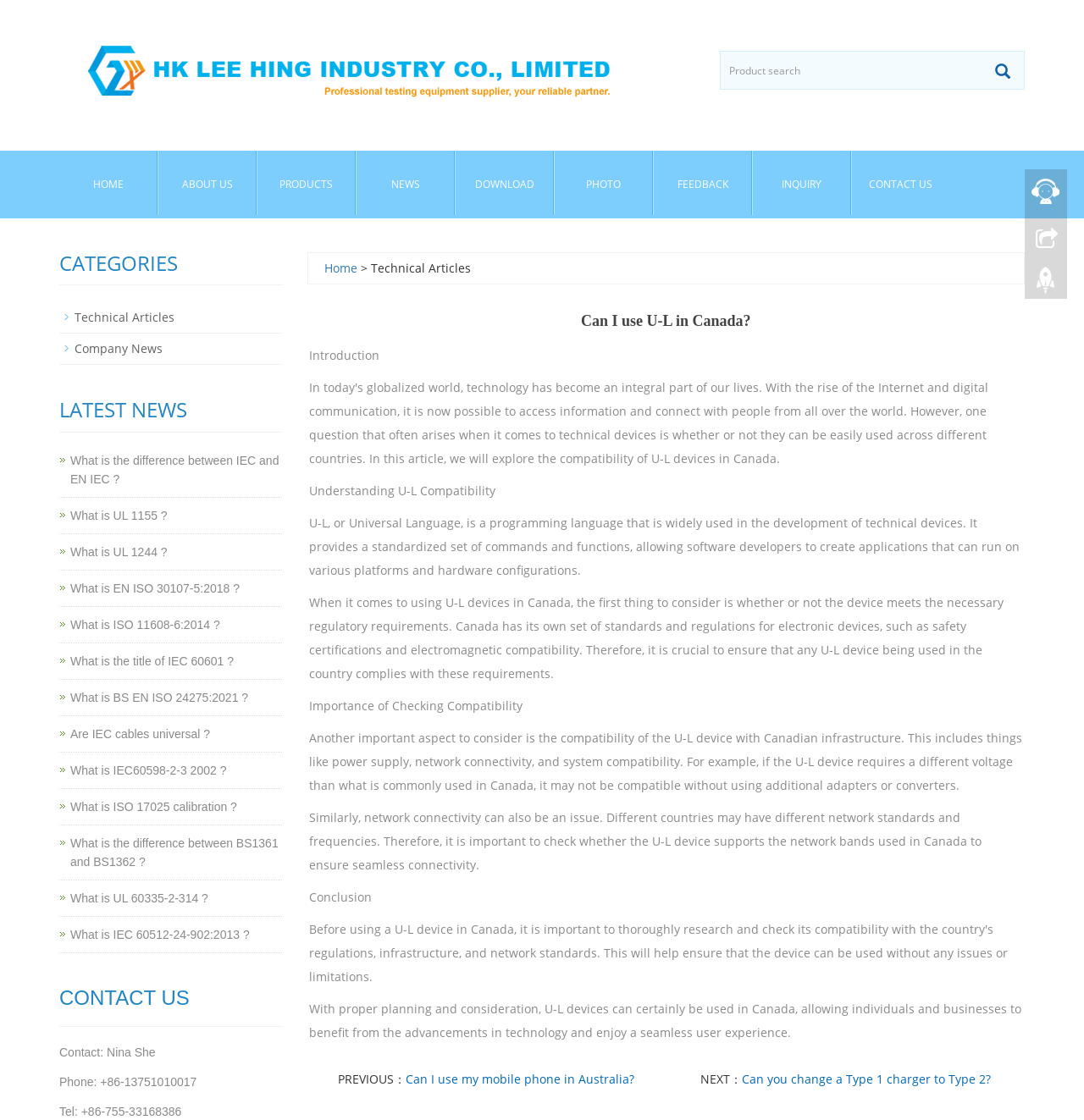Please find the bounding box for the following UI element description. Provide the coordinates in (top-left x, top-left y, bottom-right x, bottom-right y) format, with values between 0 and 1: Contact Us

[0.786, 0.135, 0.876, 0.192]